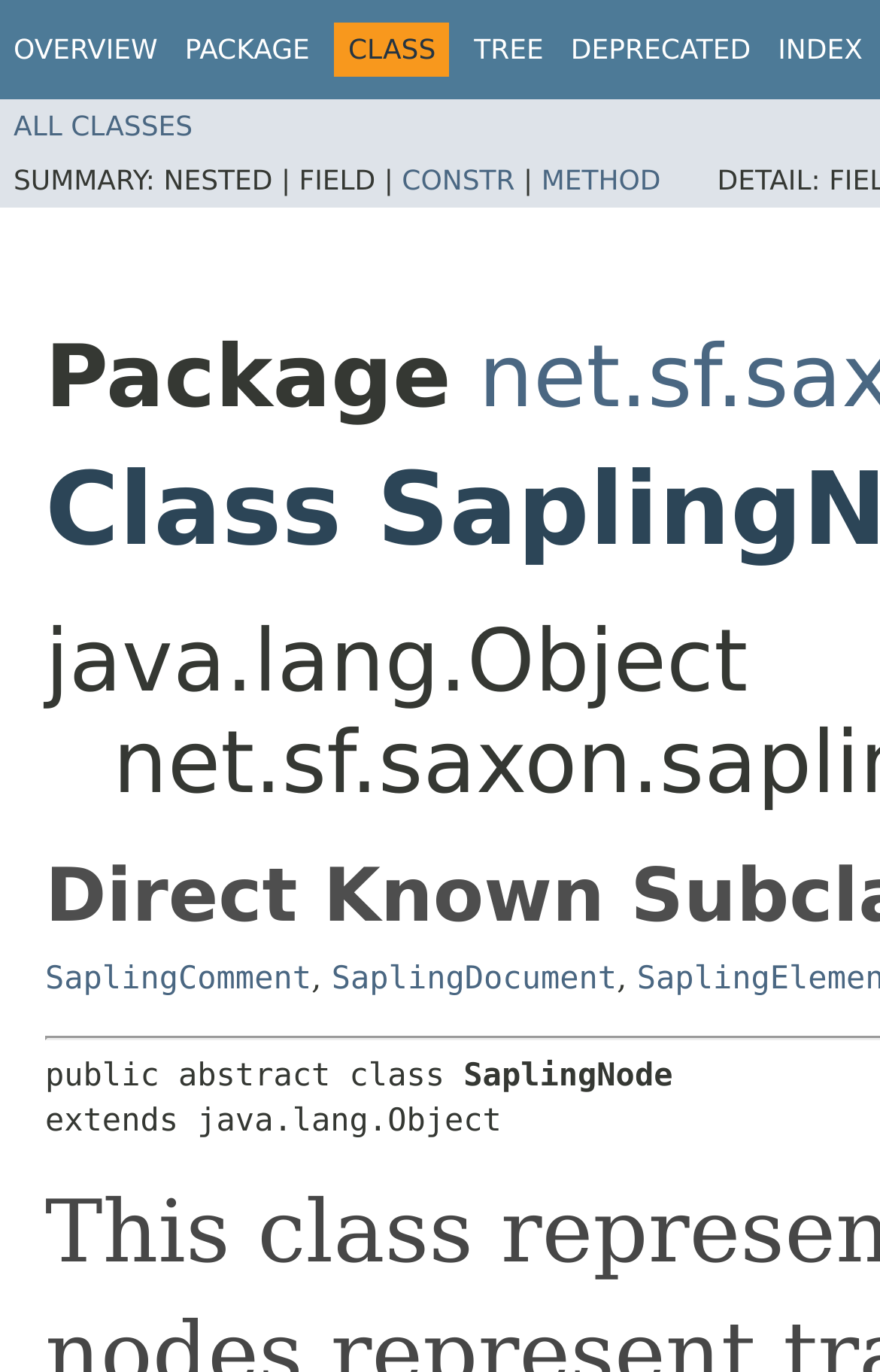Please identify the coordinates of the bounding box that should be clicked to fulfill this instruction: "view constructor".

[0.457, 0.119, 0.585, 0.142]